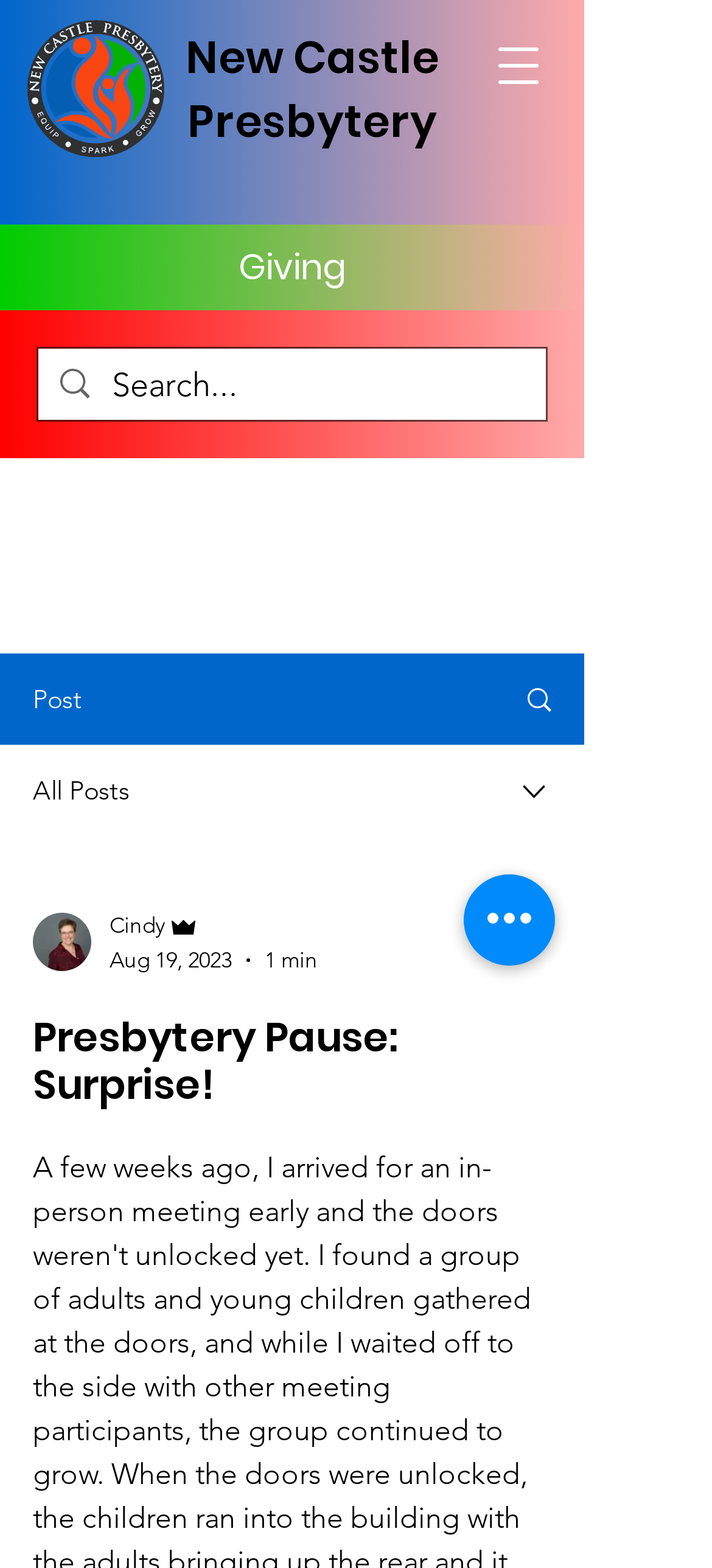Locate the bounding box coordinates of the clickable region to complete the following instruction: "More actions."

[0.738, 0.587, 0.8, 0.615]